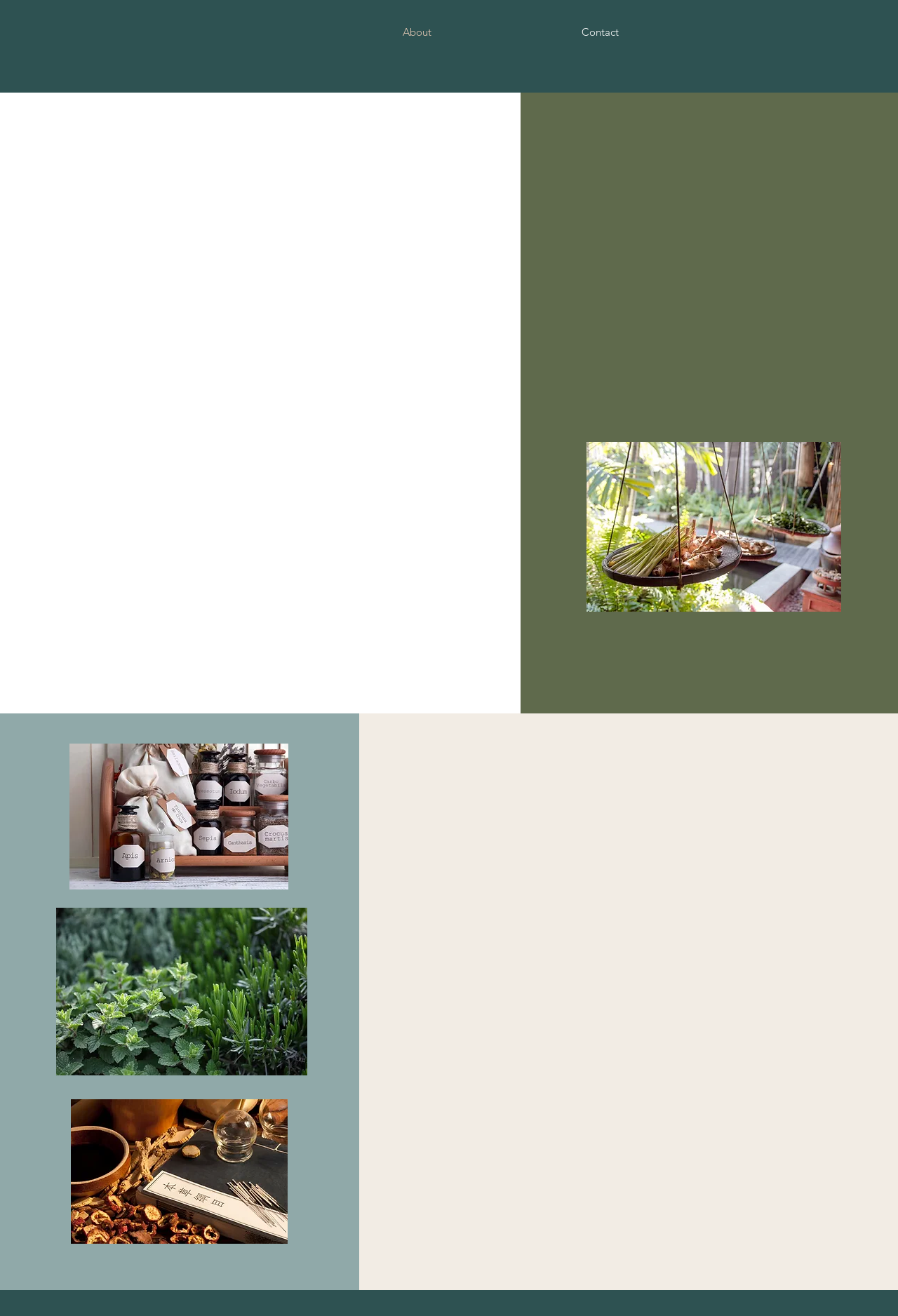Analyze the image and deliver a detailed answer to the question: What is Dr. Molly Bina's profession?

Based on the webpage content, Dr. Molly Bina is introduced as a Naturopathic Physician and Acupuncturist located in Billings, MT. This information is provided in the first paragraph of the webpage.